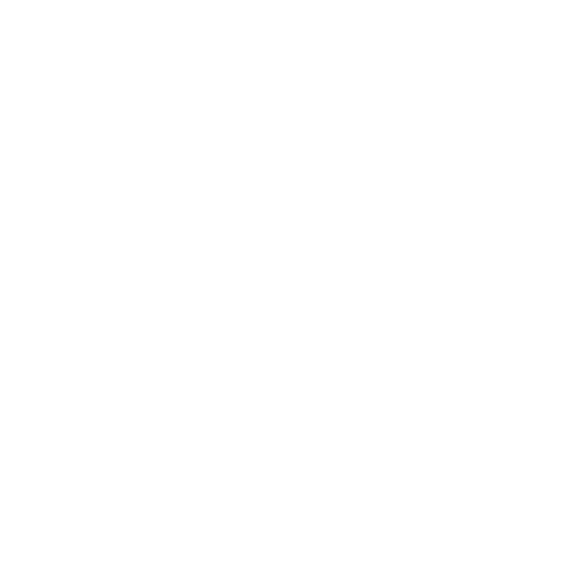Who is the author of the article?
Using the image, provide a concise answer in one word or a short phrase.

Alex Roth